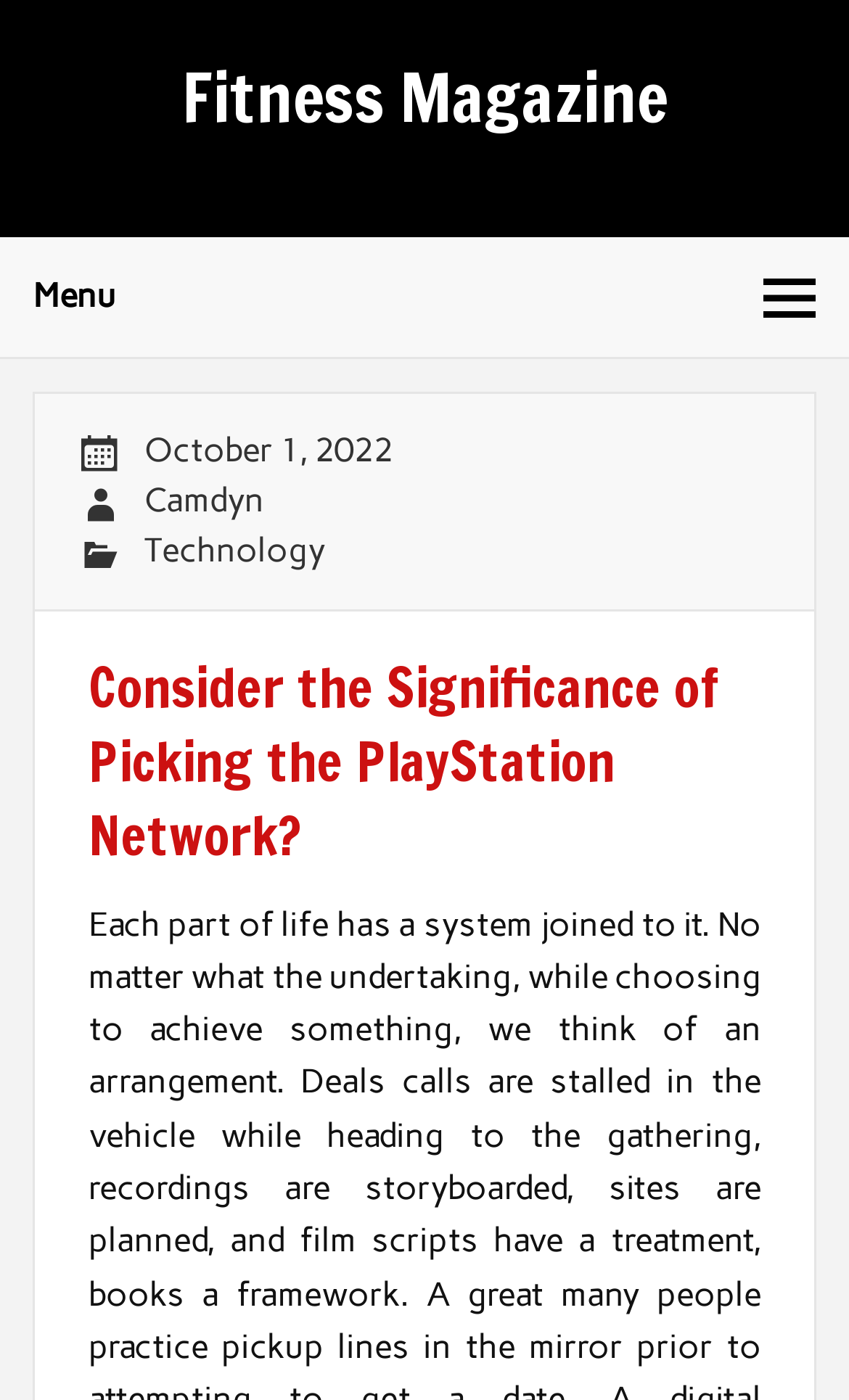What is the main topic of the article?
Based on the image, answer the question with as much detail as possible.

The main topic can be found in the heading element that says 'Consider the Significance of Picking the PlayStation Network?'.